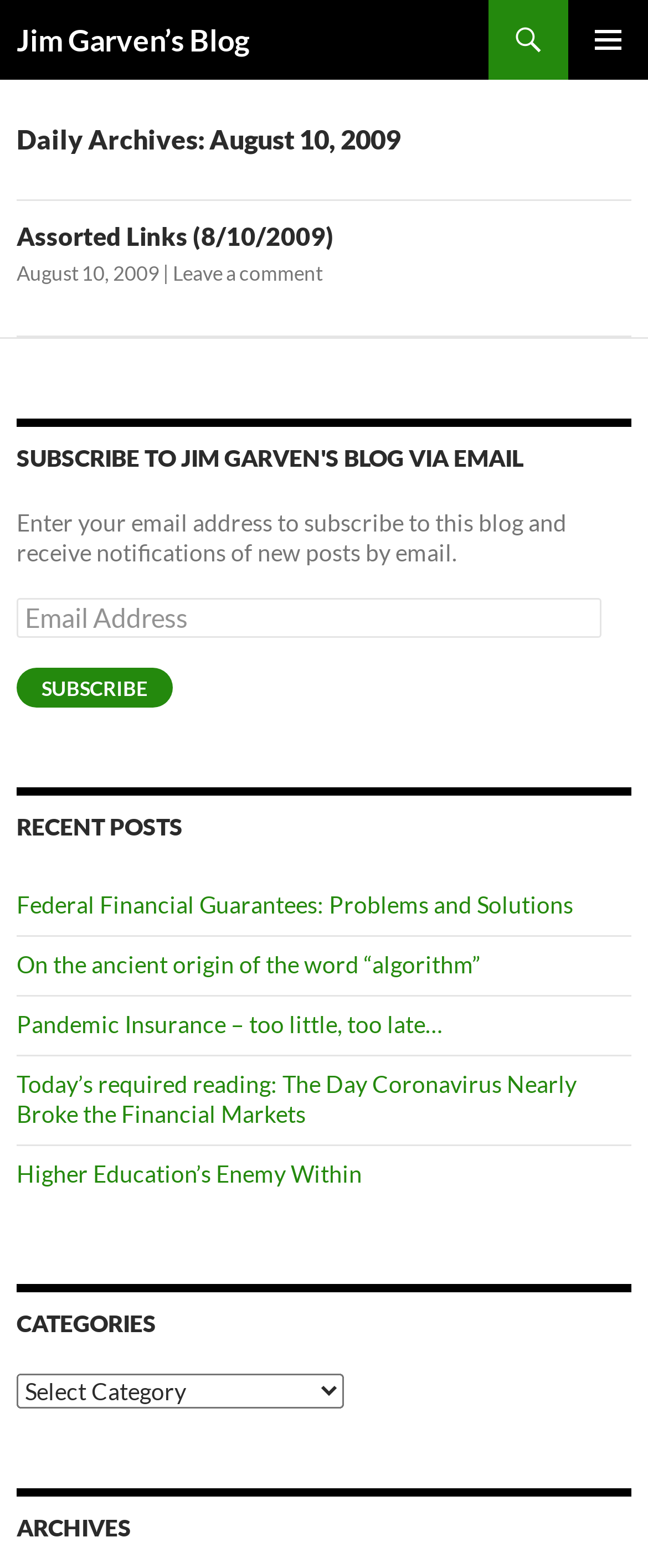Find the bounding box coordinates of the element to click in order to complete the given instruction: "Select a category from the dropdown."

[0.026, 0.876, 0.531, 0.898]